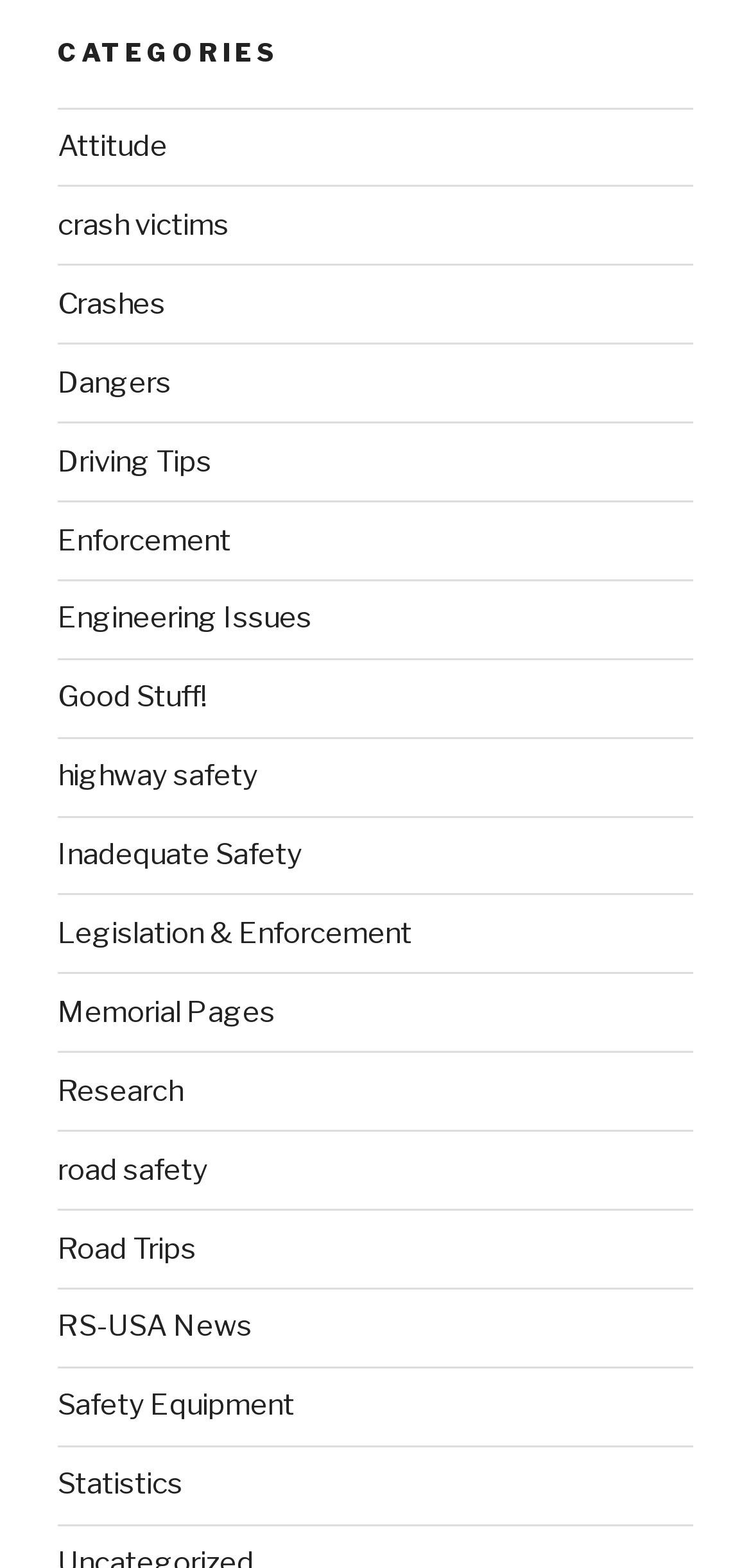Determine the bounding box coordinates for the area that needs to be clicked to fulfill this task: "Check 'Statistics' section". The coordinates must be given as four float numbers between 0 and 1, i.e., [left, top, right, bottom].

[0.077, 0.936, 0.244, 0.958]